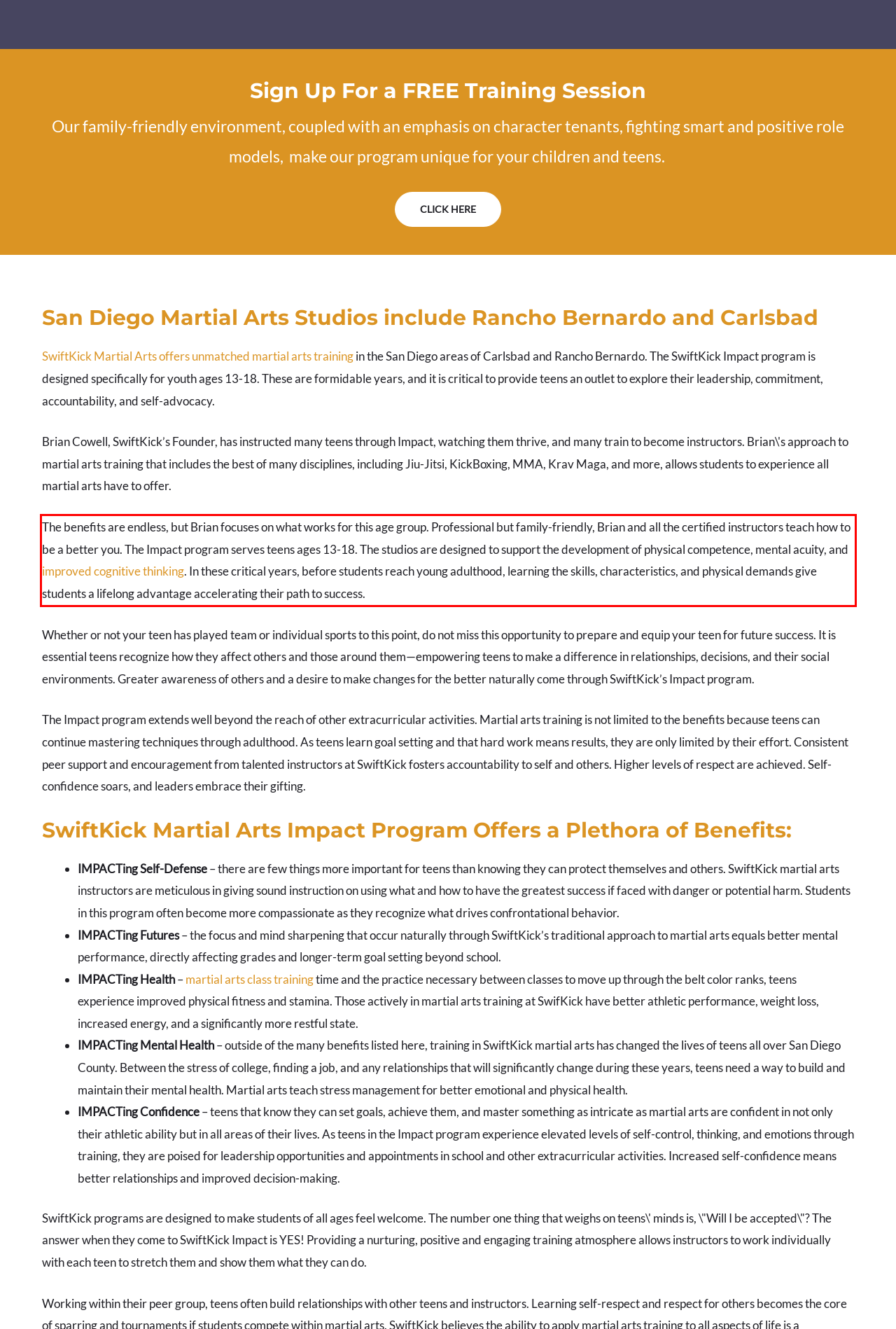Please look at the webpage screenshot and extract the text enclosed by the red bounding box.

The benefits are endless, but Brian focuses on what works for this age group. Professional but family-friendly, Brian and all the certified instructors teach how to be a better you. The Impact program serves teens ages 13-18. The studios are designed to support the development of physical competence, mental acuity, and improved cognitive thinking. In these critical years, before students reach young adulthood, learning the skills, characteristics, and physical demands give students a lifelong advantage accelerating their path to success.